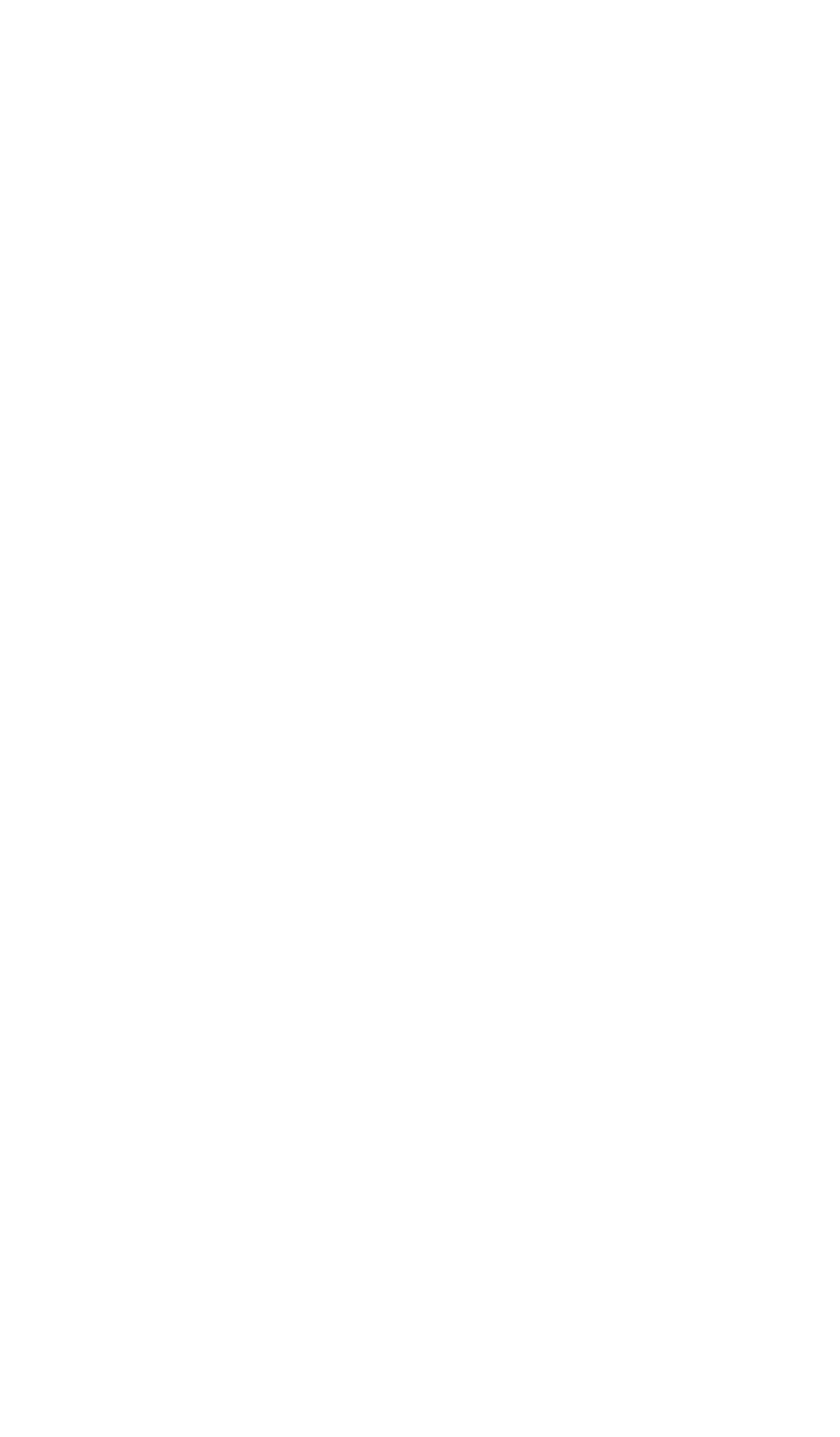Can you specify the bounding box coordinates of the area that needs to be clicked to fulfill the following instruction: "Click on 'Photo Editing'"?

[0.397, 0.654, 0.693, 0.715]